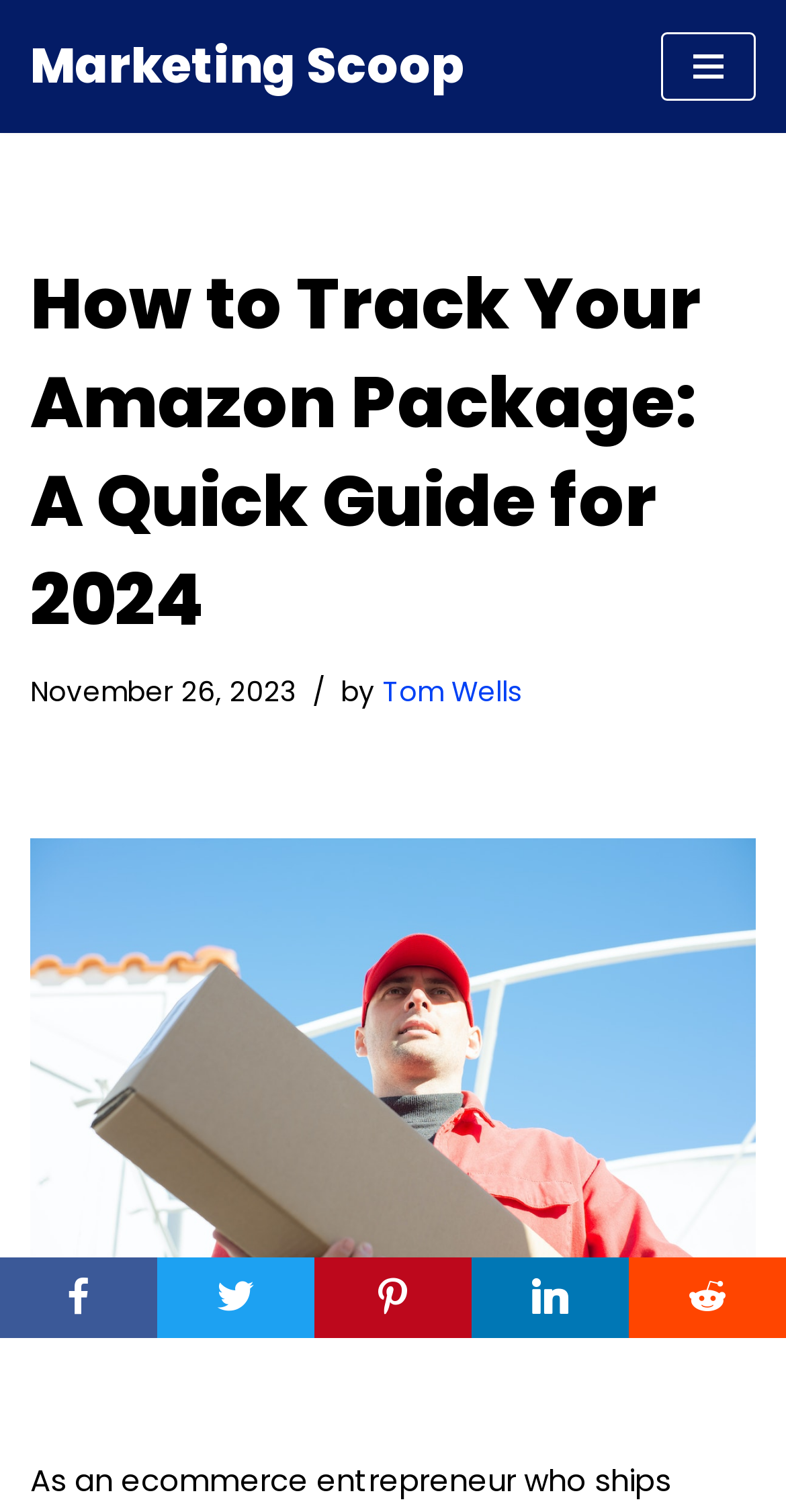Please find and report the primary heading text from the webpage.

How to Track Your Amazon Package: A Quick Guide for 2024